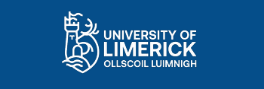Provide your answer to the question using just one word or phrase: What is symbolized by the stylized representation of a castle and flowing water?

Historical and natural aspects